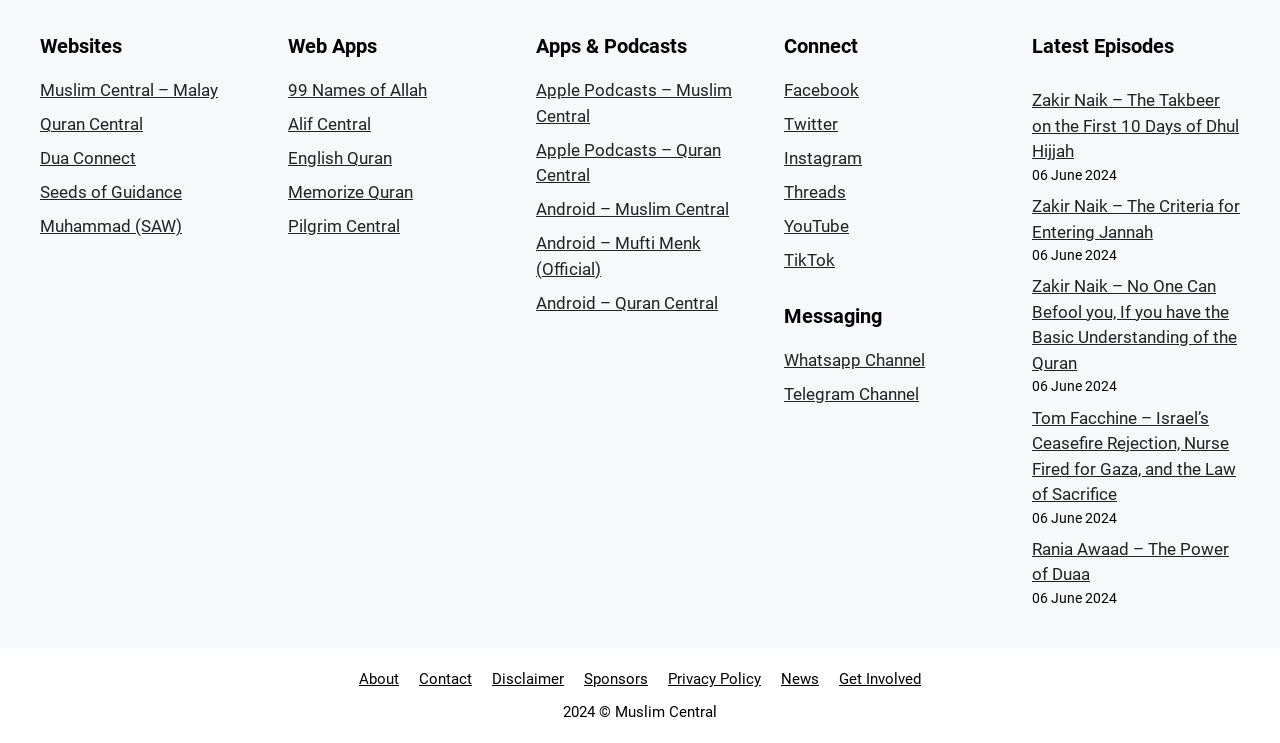Indicate the bounding box coordinates of the element that needs to be clicked to satisfy the following instruction: "click the first link in the left column". The coordinates should be four float numbers between 0 and 1, i.e., [left, top, right, bottom].

None